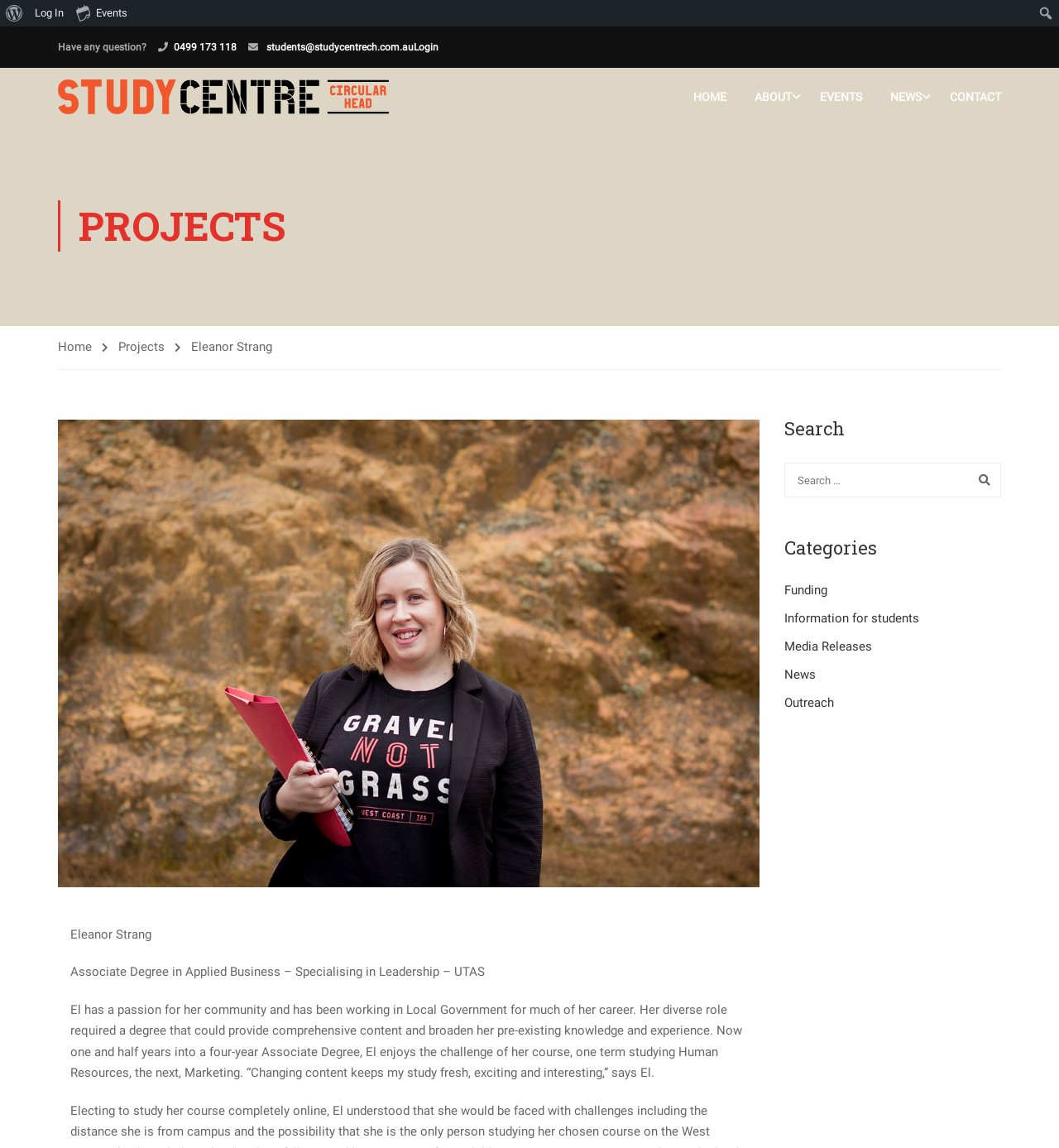What is Eleanor Strang's current degree?
Using the image, provide a detailed and thorough answer to the question.

I found the answer by looking at the StaticText element with the text 'Eleanor Strang' which has a child element with the text 'Associate Degree in Applied Business – Specialising in Leadership – UTAS'. This suggests that Eleanor Strang is currently pursuing this degree.